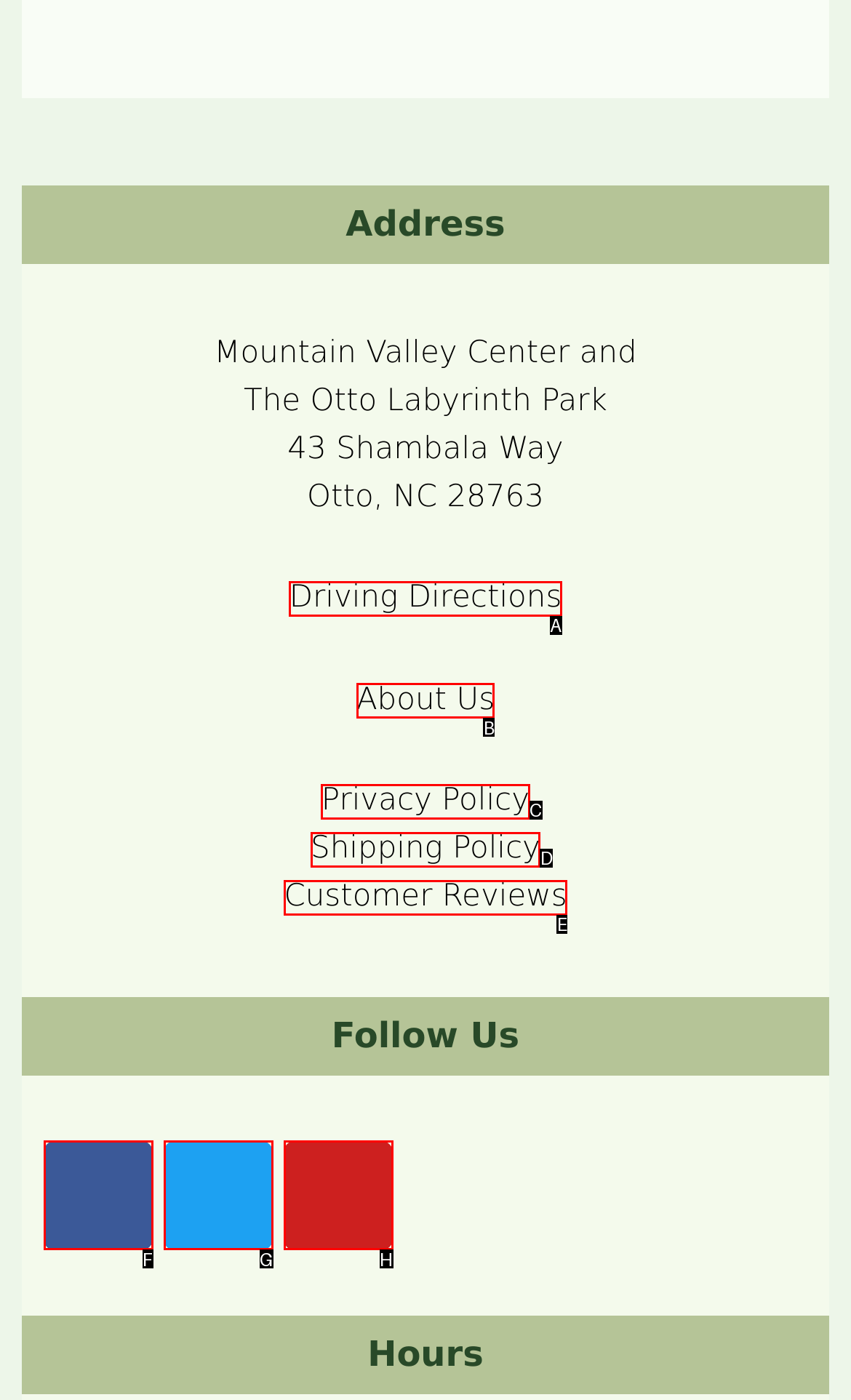Please identify the correct UI element to click for the task: Learn about us Respond with the letter of the appropriate option.

B